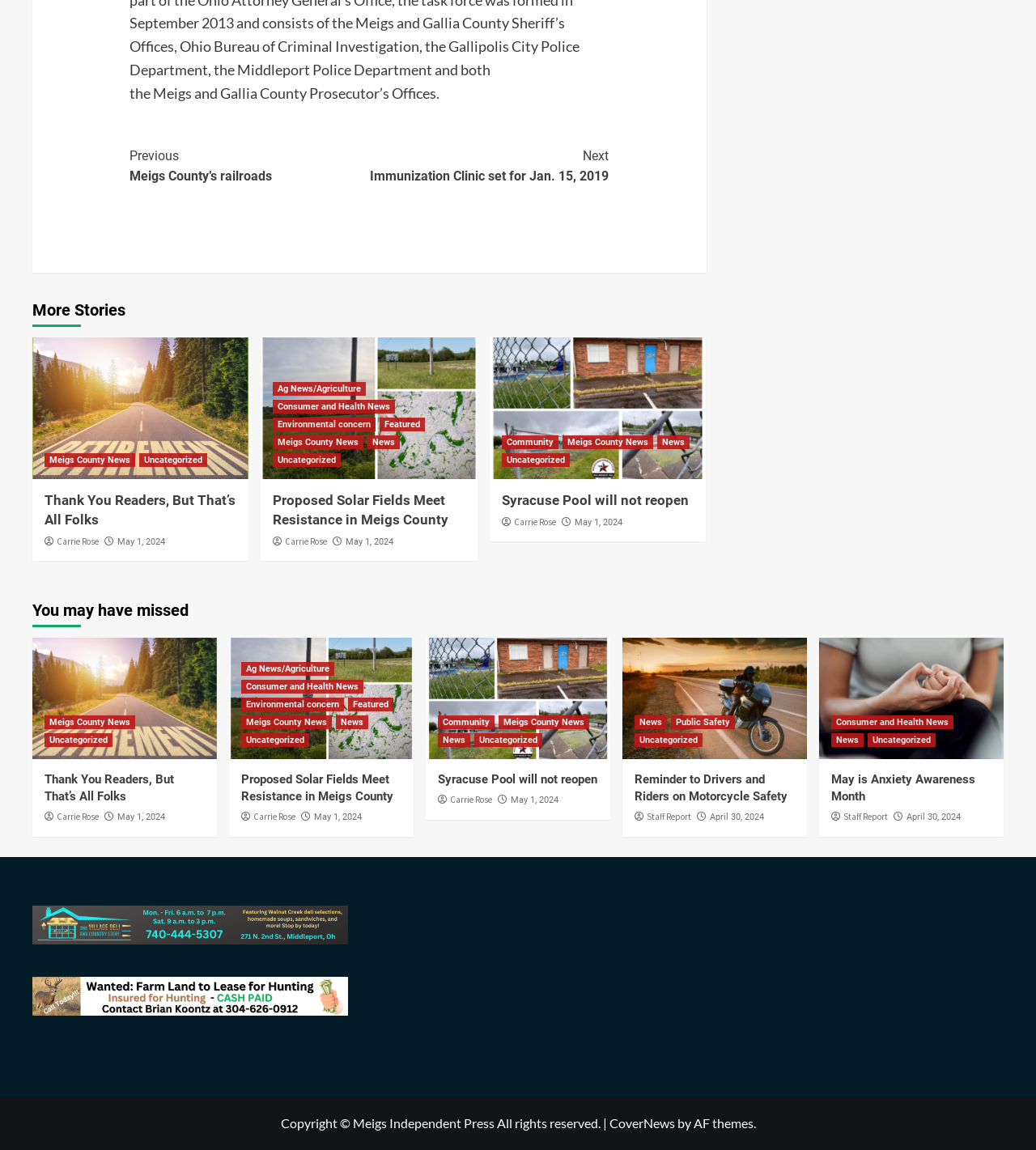Please locate the bounding box coordinates of the element's region that needs to be clicked to follow the instruction: "Click on 'Continue Reading'". The bounding box coordinates should be provided as four float numbers between 0 and 1, i.e., [left, top, right, bottom].

[0.125, 0.12, 0.588, 0.17]